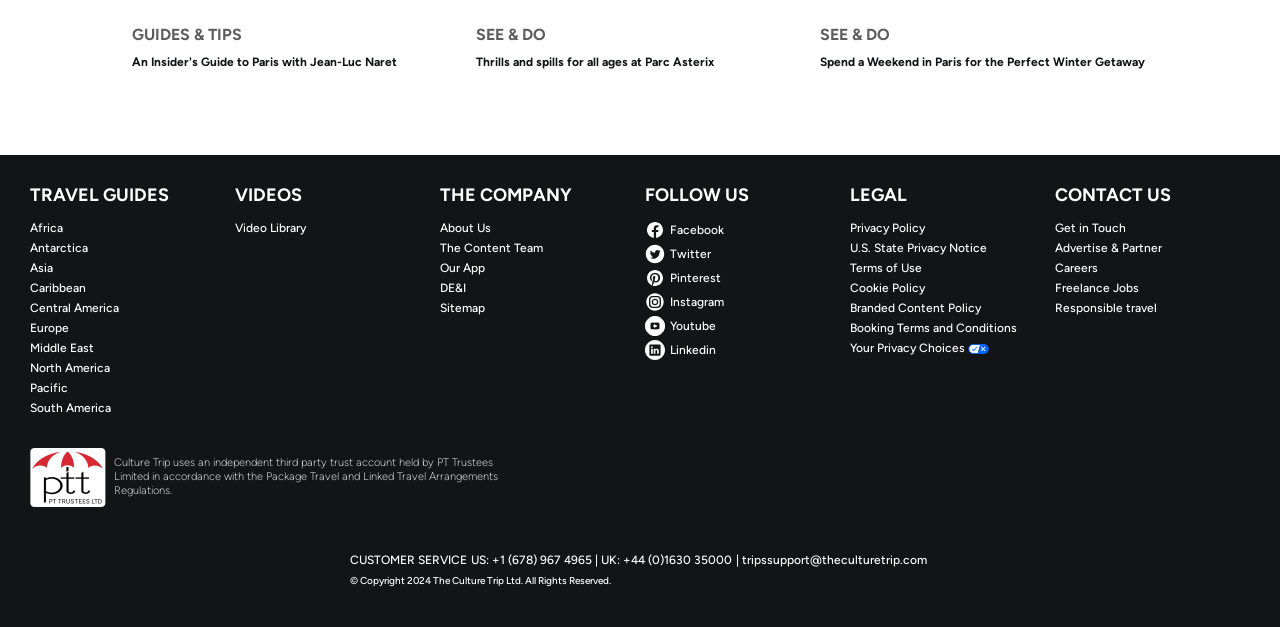What is the name of the company behind the website?
Please craft a detailed and exhaustive response to the question.

At the bottom of the webpage, I found a copyright notice that mentions 'The Culture Trip Ltd. All Rights Reserved.' This suggests that The Culture Trip Ltd. is the company behind the website.